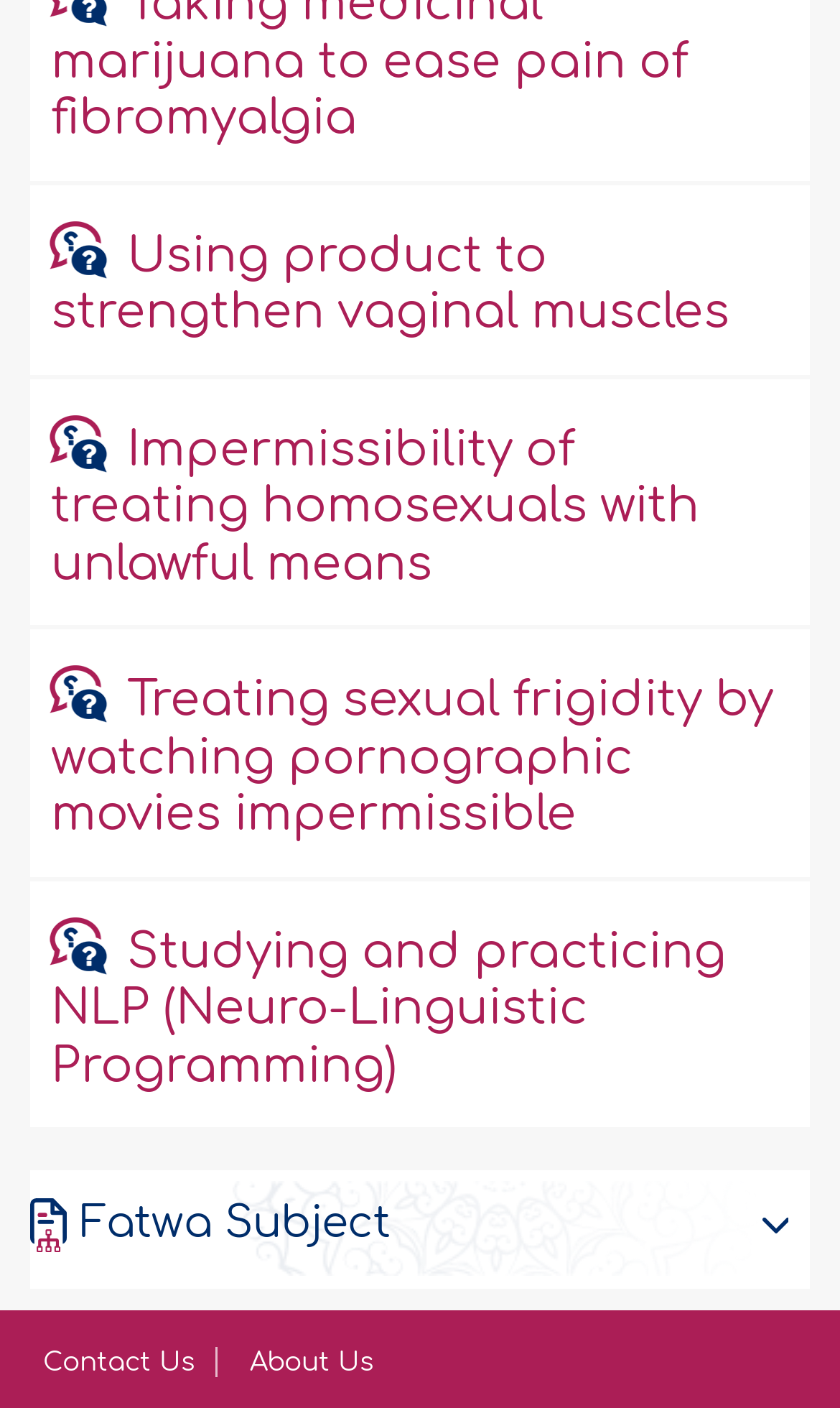Identify the bounding box coordinates for the UI element described as follows: parent_node: Fatwa Subject. Use the format (top-left x, top-left y, bottom-right x, bottom-right y) and ensure all values are floating point numbers between 0 and 1.

[0.907, 0.839, 0.939, 0.901]